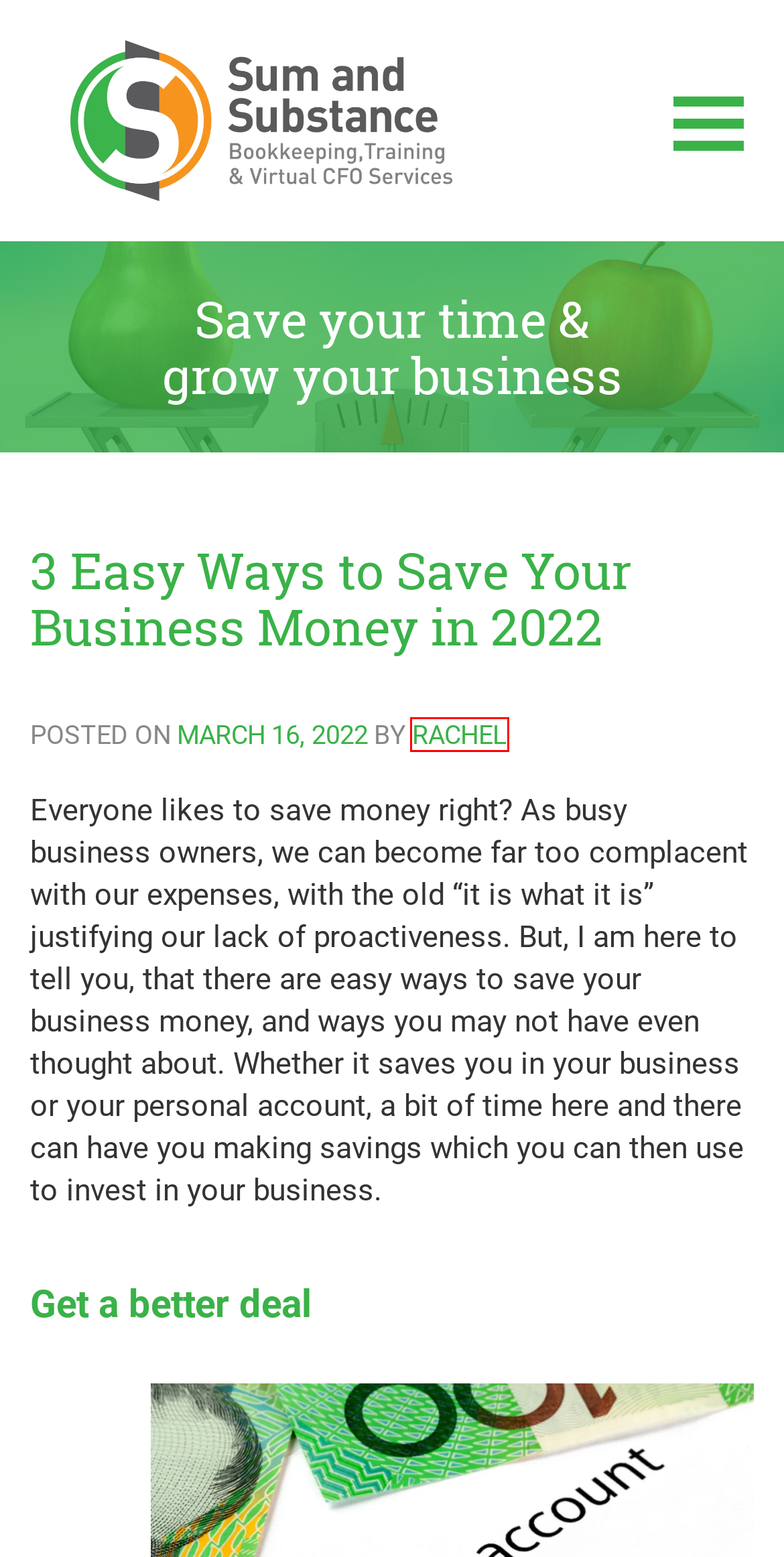You have a screenshot of a webpage with a red rectangle bounding box. Identify the best webpage description that corresponds to the new webpage after clicking the element within the red bounding box. Here are the candidates:
A. Sum & Substance Bookkeeping & Accounting Services ELTHAM
B. Bookkeeping & Payroll - Sum And Substance
C. Website Services: Custom design, SEO & Maintenance plans
D. Payroll Review- Xero or MYOB plus Top Tips - Sum And Substance
E. Rachel, Author at Sum And Substance
F. Contact Us
G. Calendly - Neha Nayyar
H. How the Cloud is Saving Businesses - Sum And Substance

E